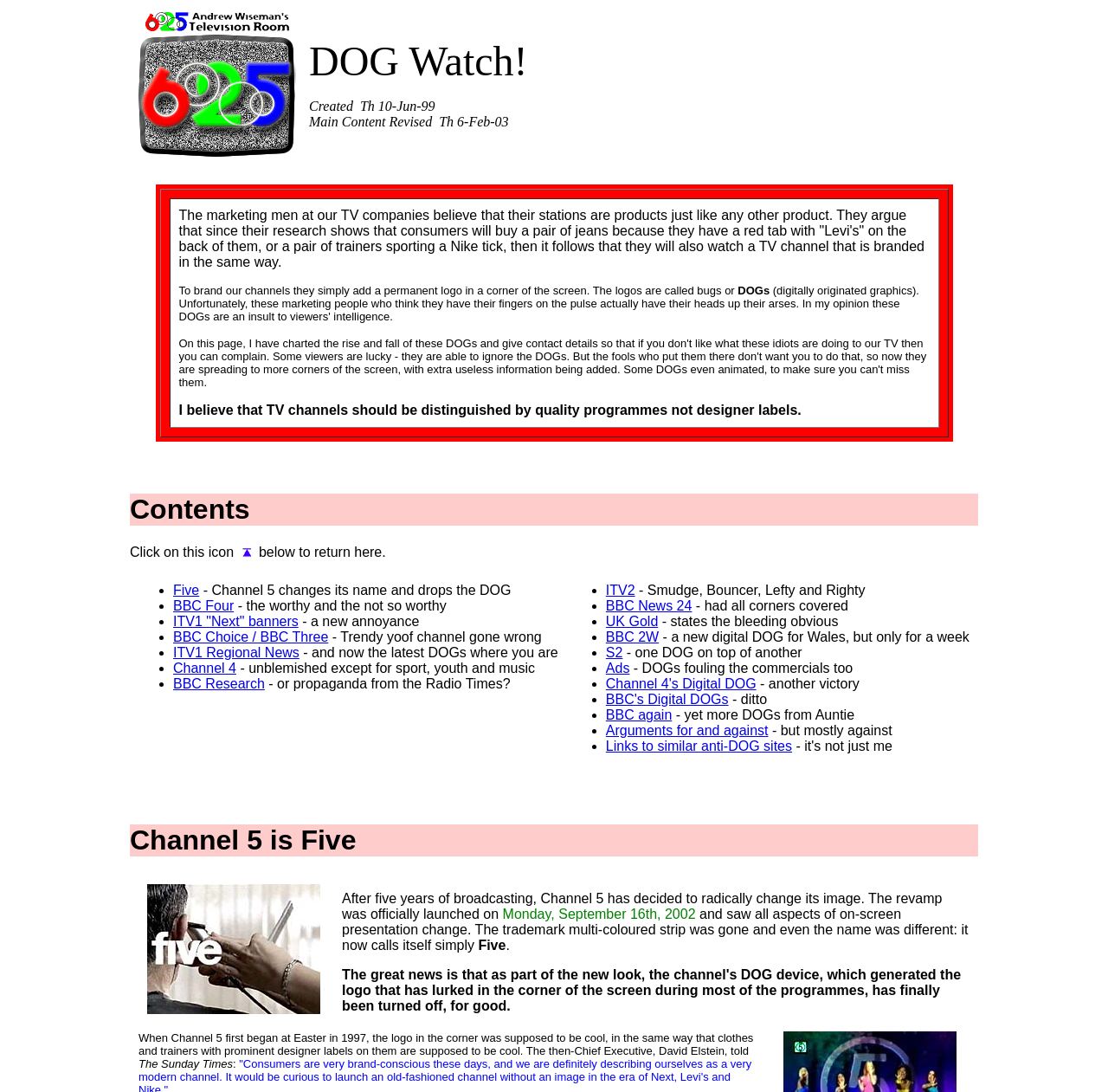What is the author's opinion about DOGs?
Give a one-word or short phrase answer based on the image.

Against